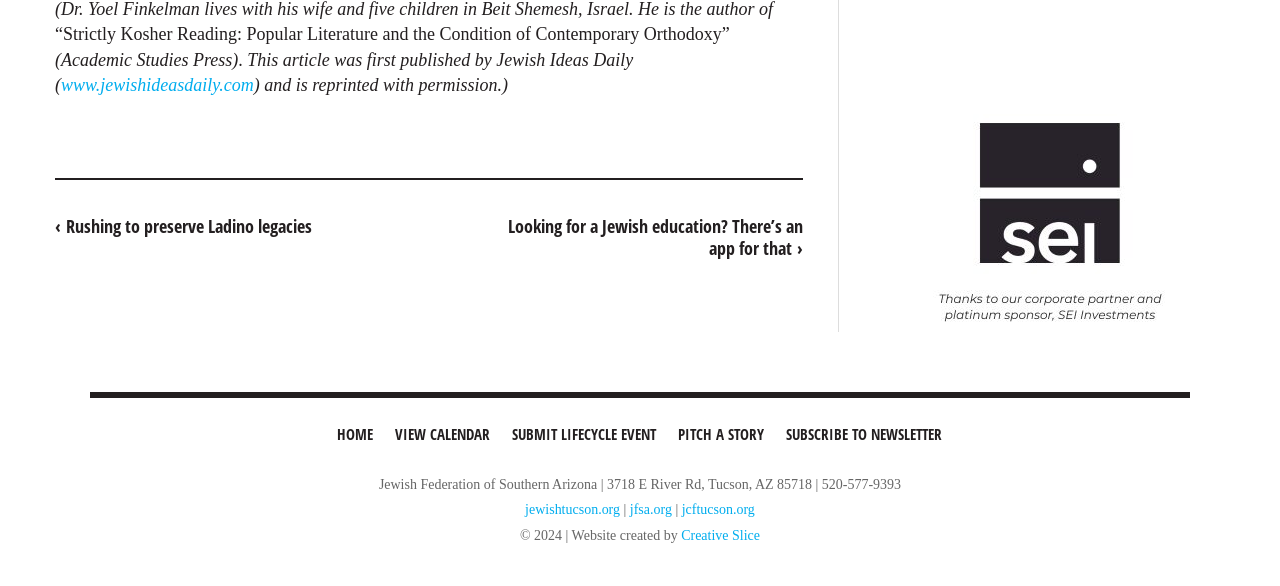What is the website created by?
Carefully analyze the image and provide a thorough answer to the question.

The website creator is obtained from the link element with the text 'Creative Slice' at the bottom of the webpage, which is part of the copyright information.